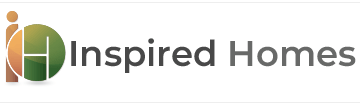What is the primary focus of Inspired Homes' resources and courses?
Please answer the question with as much detail and depth as you can.

According to the logo description, Inspired Homes is committed to providing resources and courses related to real estate, with a specific focus on helping individuals attain their real estate licenses in New York, indicating a strong emphasis on this particular aspect of the real estate industry.